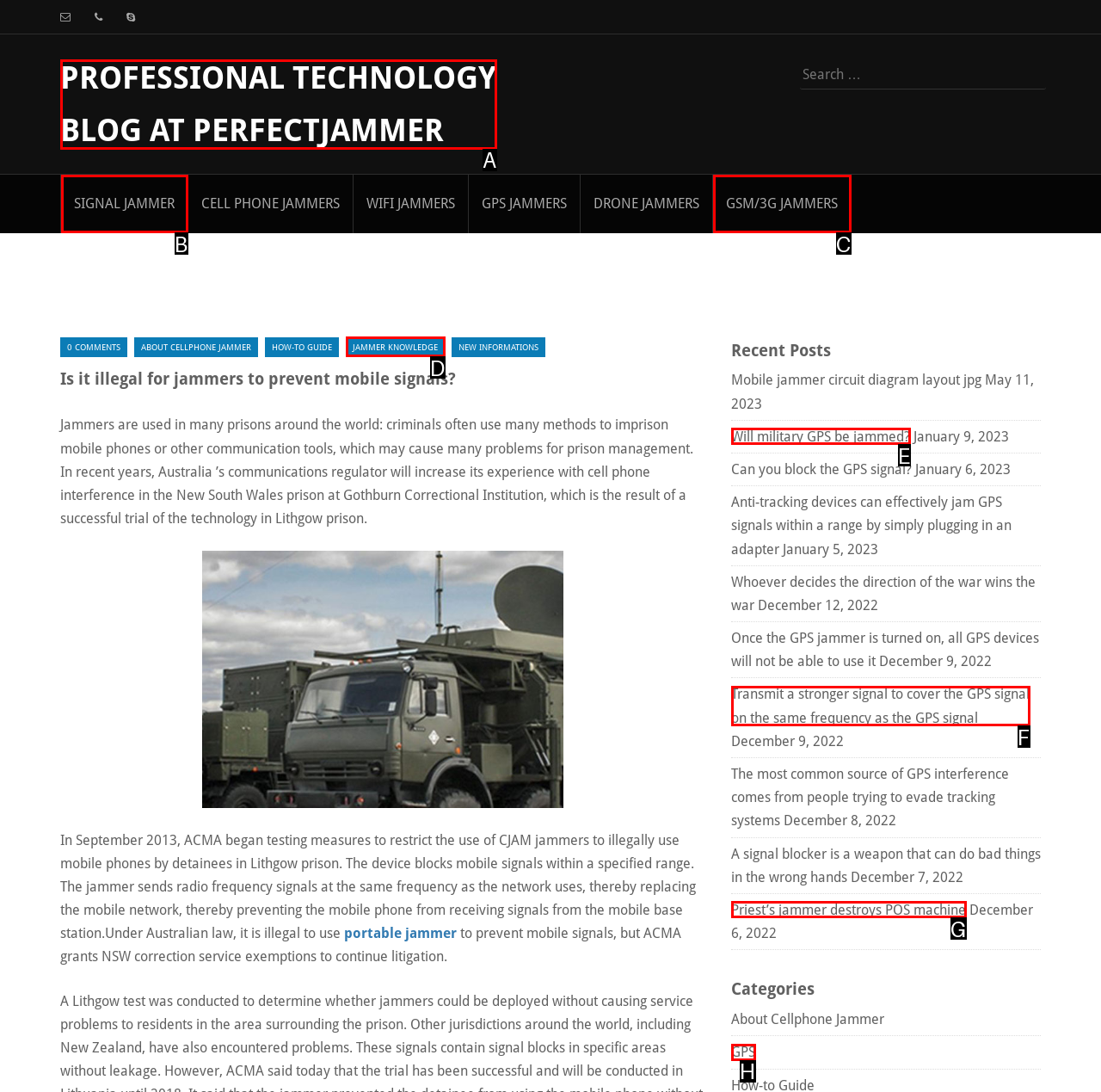Pick the option that best fits the description: GPS. Reply with the letter of the matching option directly.

H